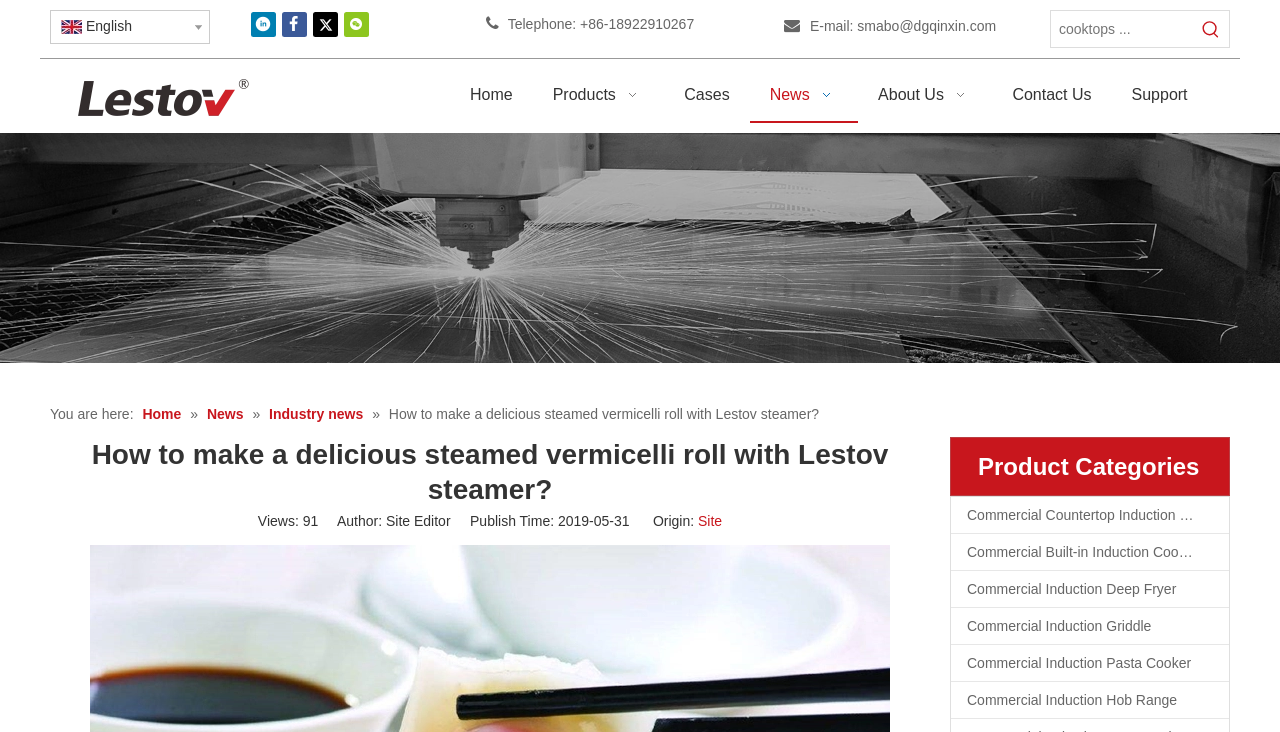Utilize the details in the image to thoroughly answer the following question: How many views does the article have?

I found the view count in the article metadata, which is 91.